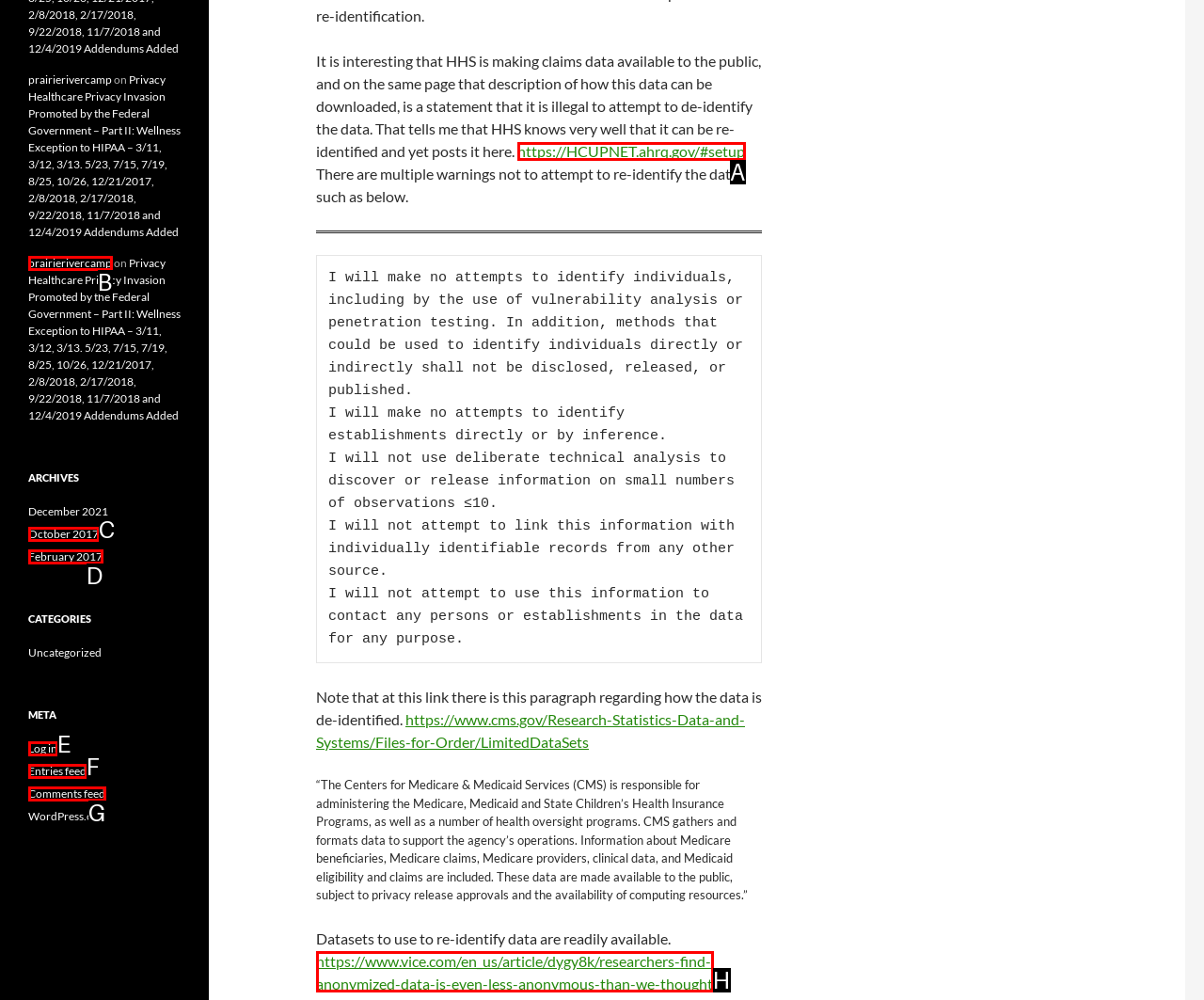Select the letter that corresponds to this element description: October 2017
Answer with the letter of the correct option directly.

C